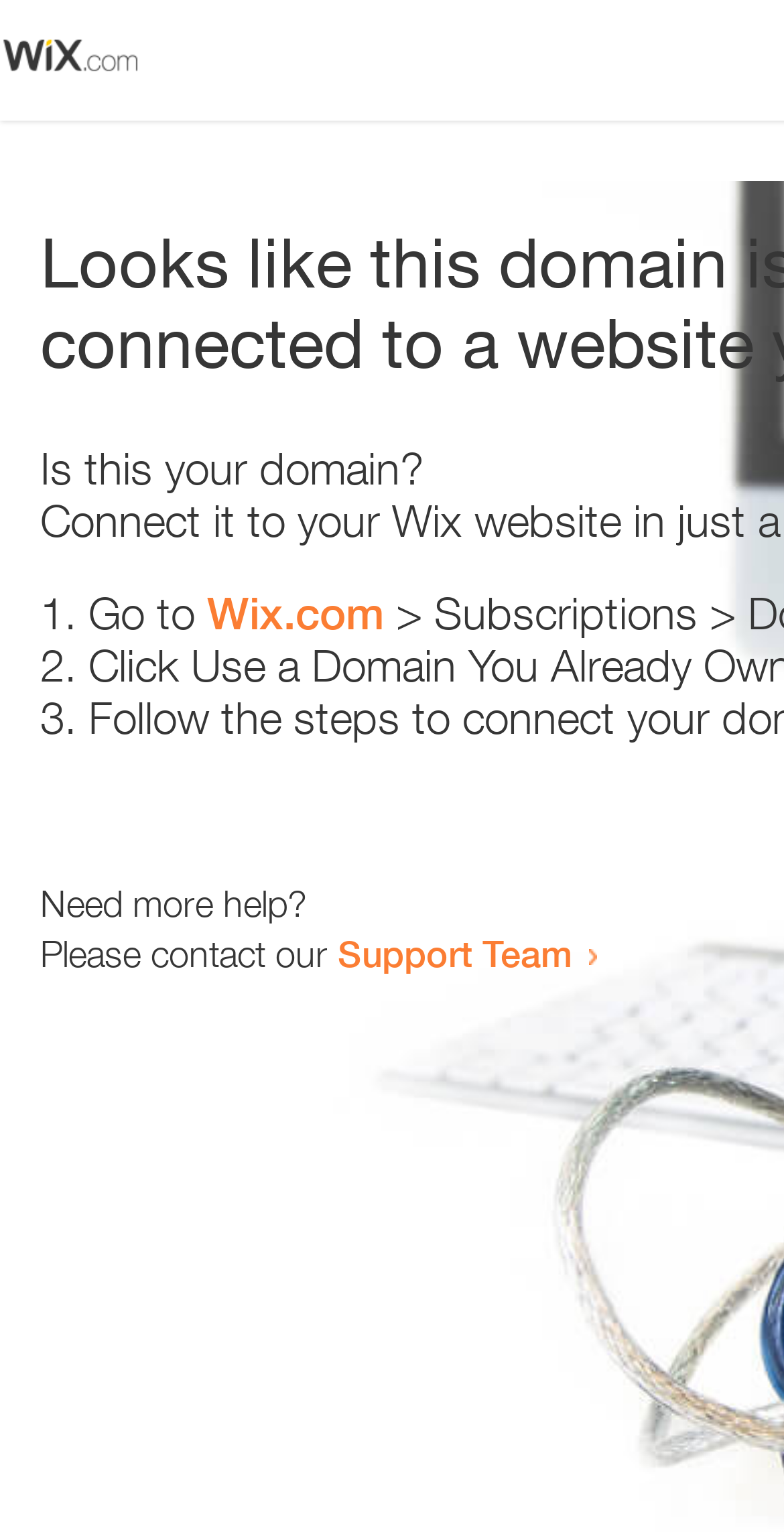Using the information in the image, give a detailed answer to the following question: Where can one get more help?

The webpage provides a link to the 'Support Team' which implies that one can get more help by contacting them.